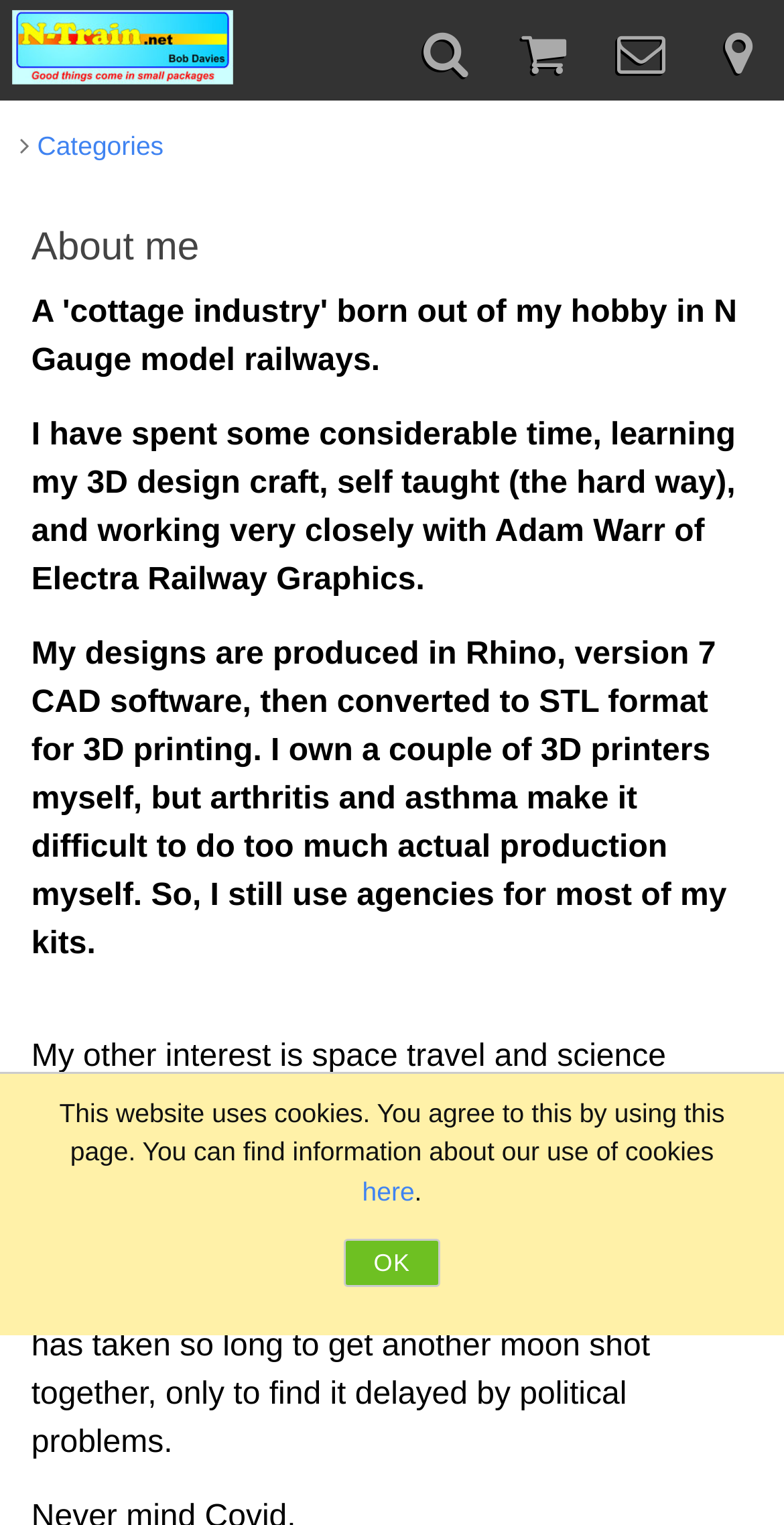Analyze the image and answer the question with as much detail as possible: 
What is the author's other interest?

The text 'My other interest is space travel and science fiction.' explicitly states the author's other interest.